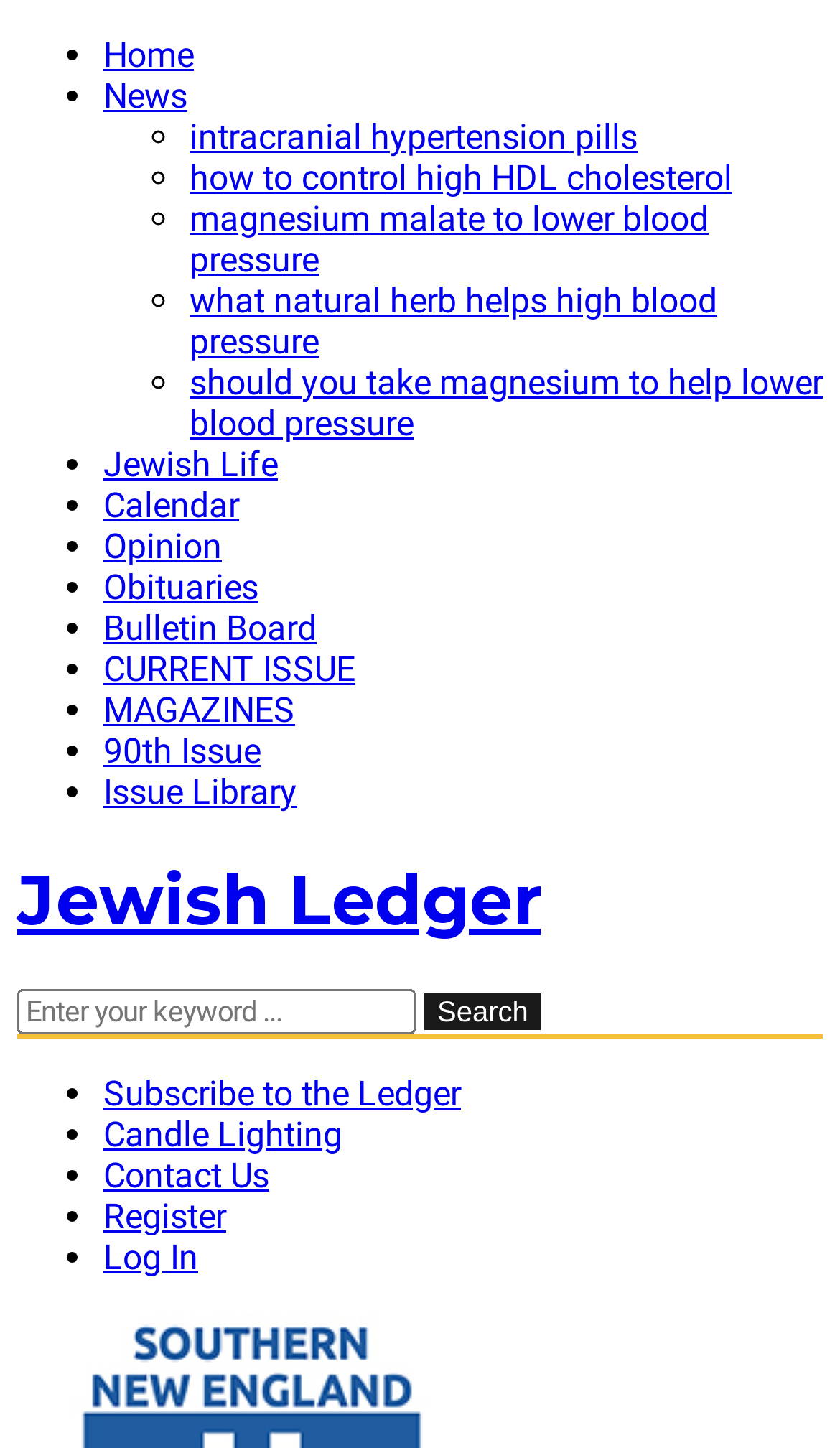Determine the bounding box coordinates of the clickable element to achieve the following action: 'search for something'. Provide the coordinates as four float values between 0 and 1, formatted as [left, top, right, bottom].

[0.505, 0.686, 0.644, 0.711]